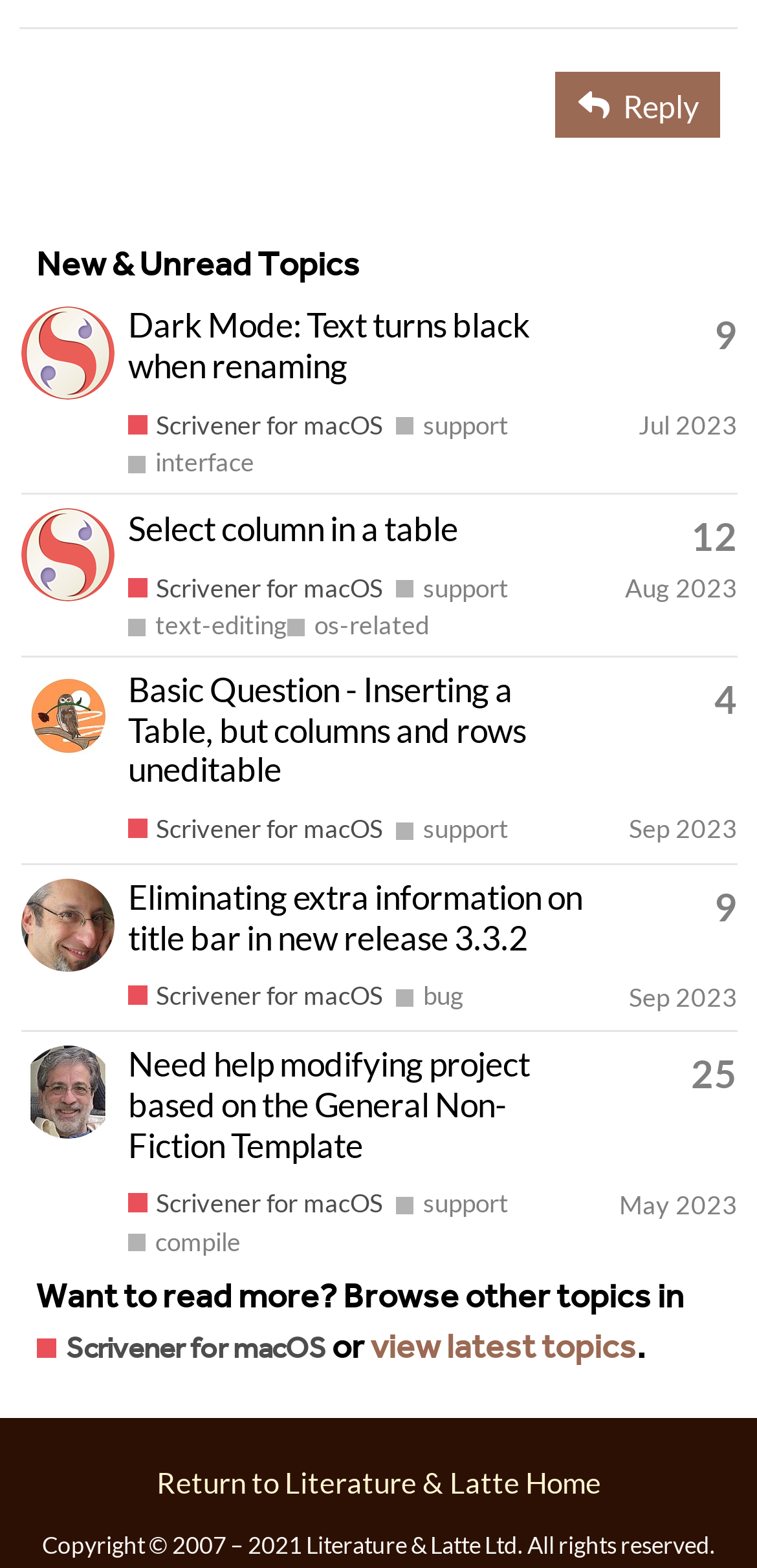Answer this question in one word or a short phrase: How many topics are listed on this page?

4